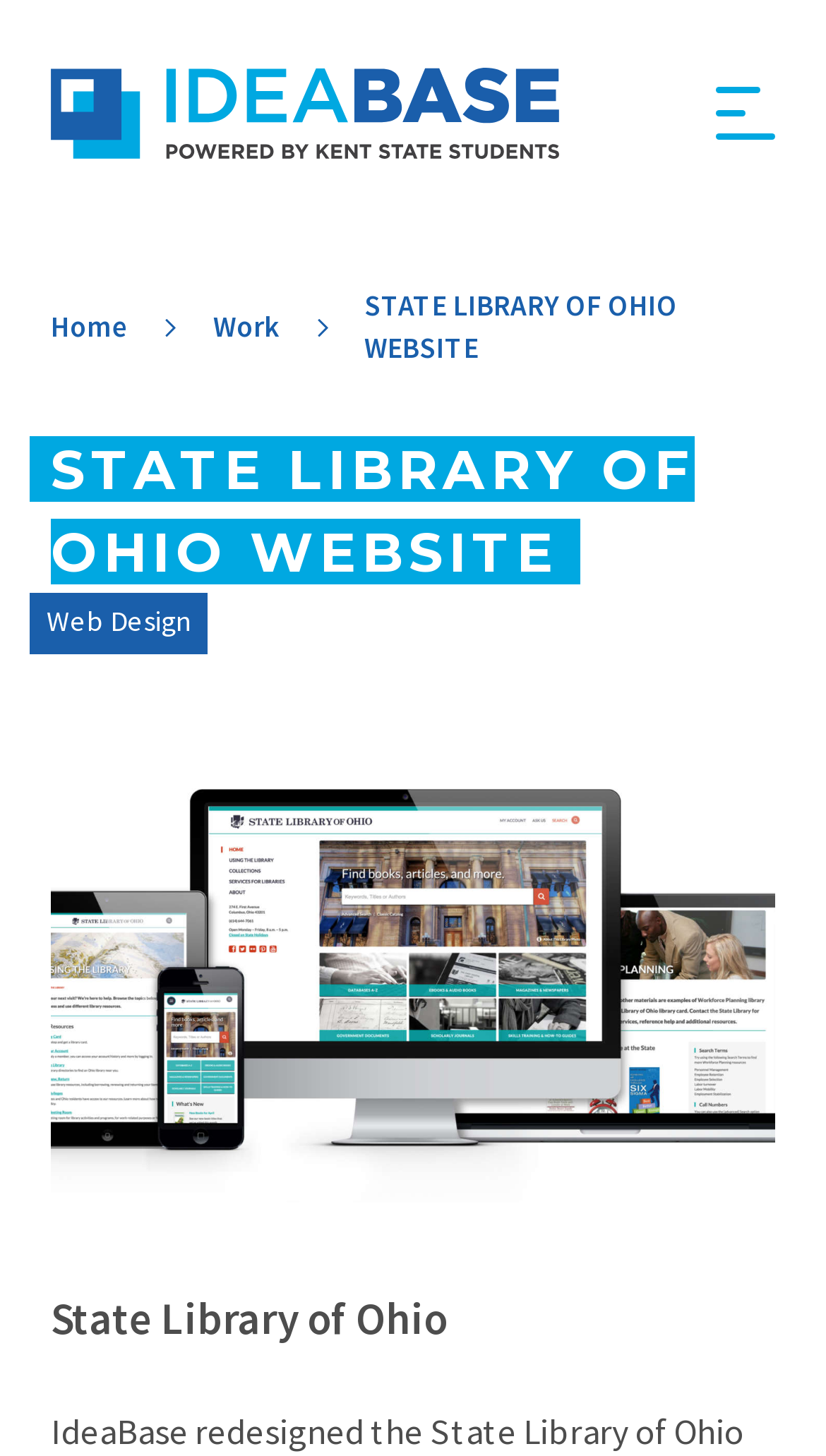Identify the main heading of the webpage and provide its text content.

STATE LIBRARY OF OHIO WEBSITE